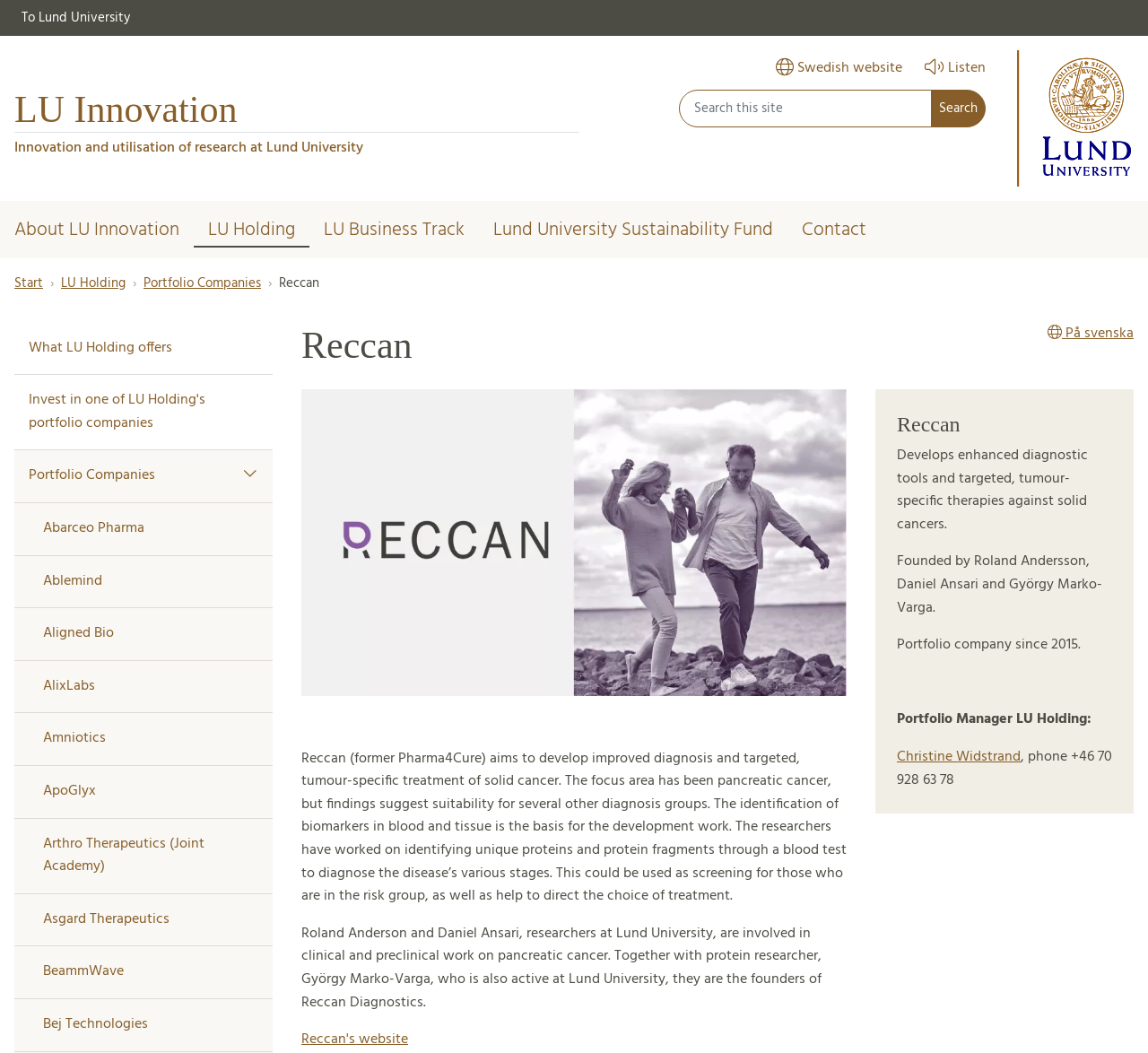Indicate the bounding box coordinates of the element that needs to be clicked to satisfy the following instruction: "Go to Lund University". The coordinates should be four float numbers between 0 and 1, i.e., [left, top, right, bottom].

[0.006, 0.0, 0.126, 0.034]